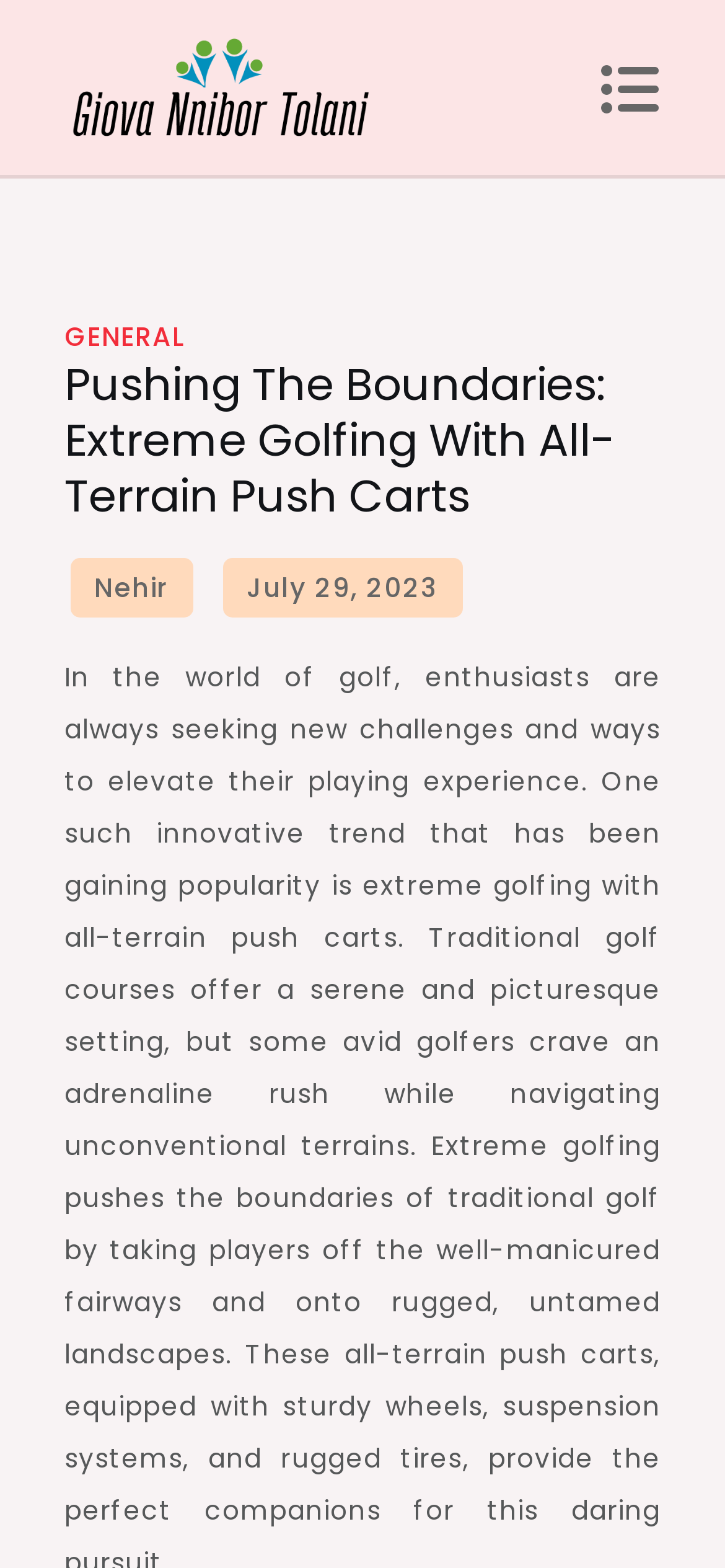For the element described, predict the bounding box coordinates as (top-left x, top-left y, bottom-right x, bottom-right y). All values should be between 0 and 1. Element description: General

[0.088, 0.203, 0.254, 0.227]